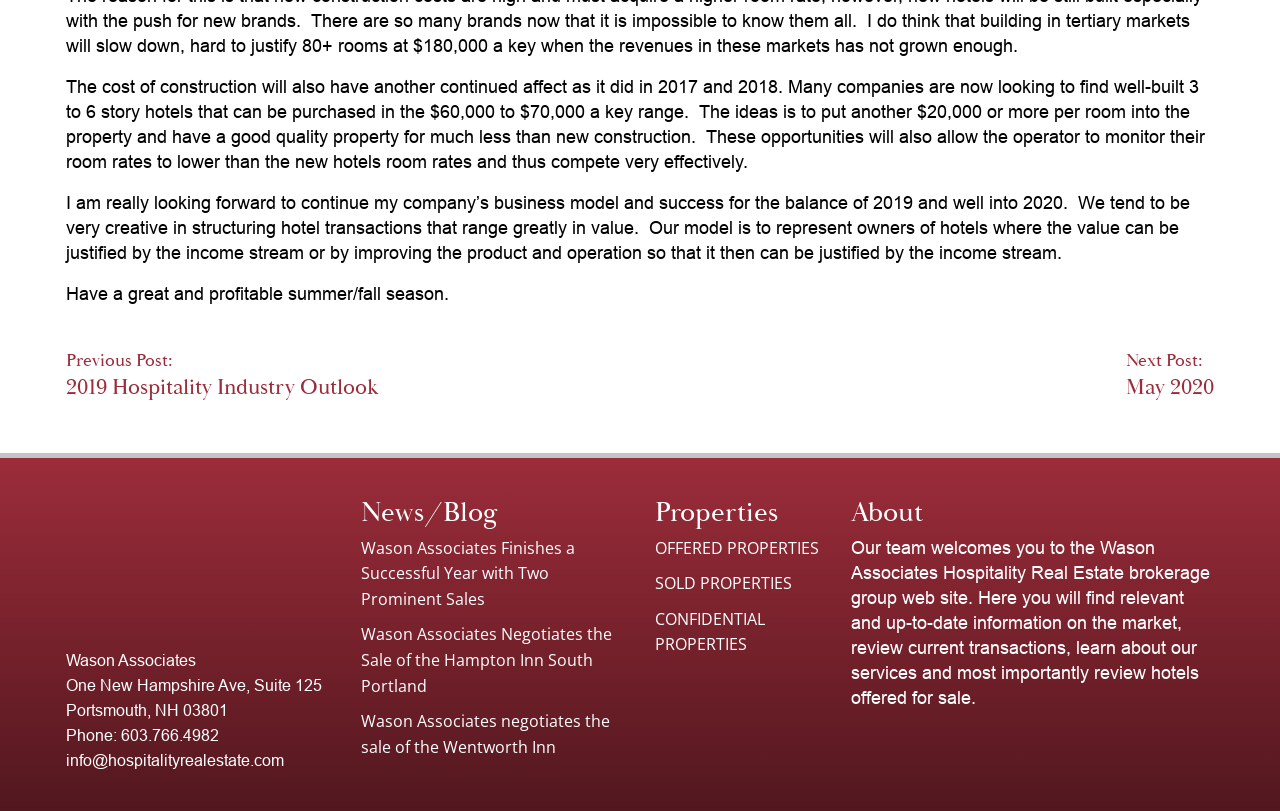Please identify the bounding box coordinates of the clickable element to fulfill the following instruction: "Explore 'OFFERED PROPERTIES'". The coordinates should be four float numbers between 0 and 1, i.e., [left, top, right, bottom].

[0.512, 0.662, 0.64, 0.689]